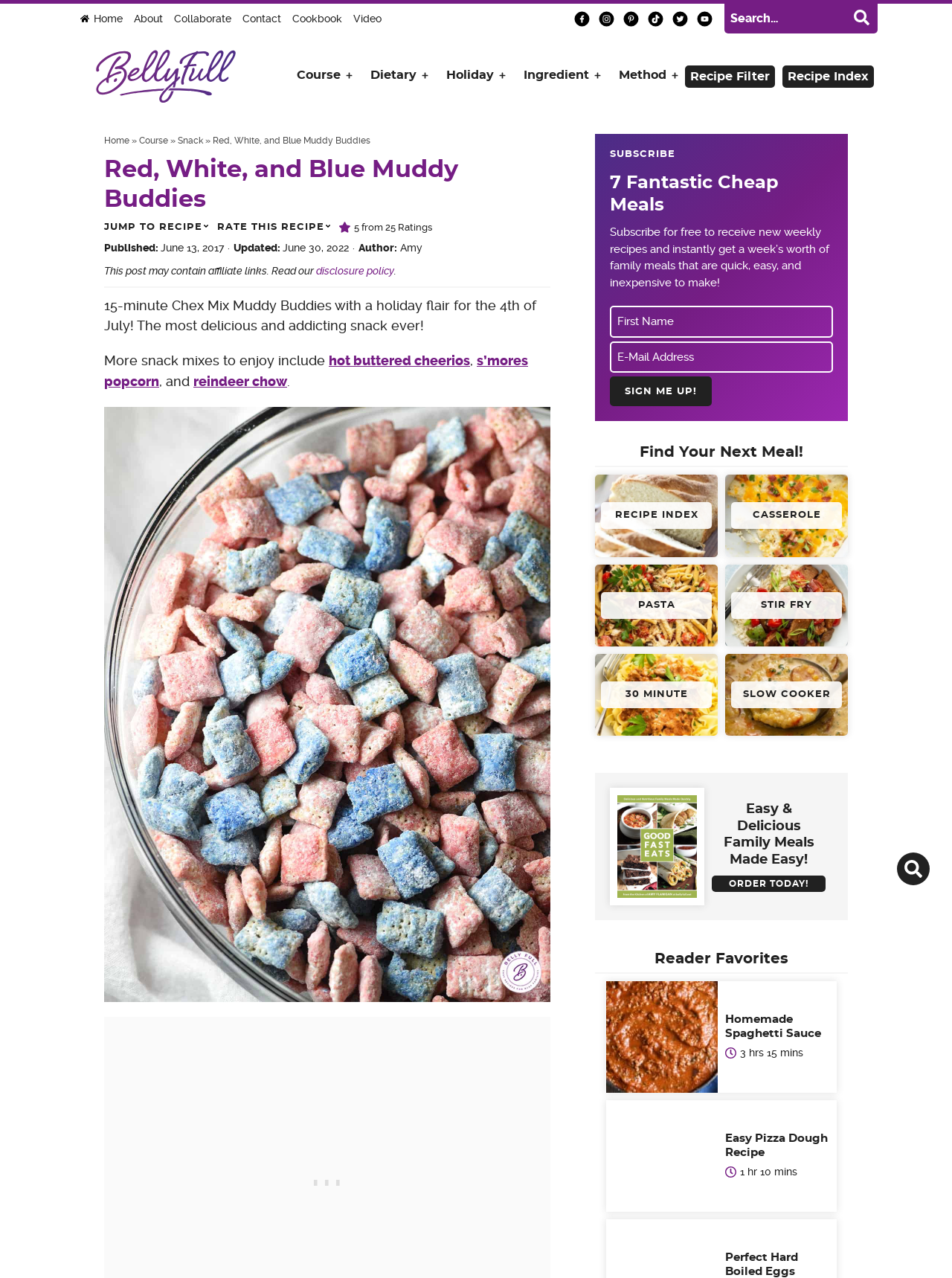Give a succinct answer to this question in a single word or phrase: 
What is the purpose of the 'SUBSCRIBE' section?

To receive new weekly recipes